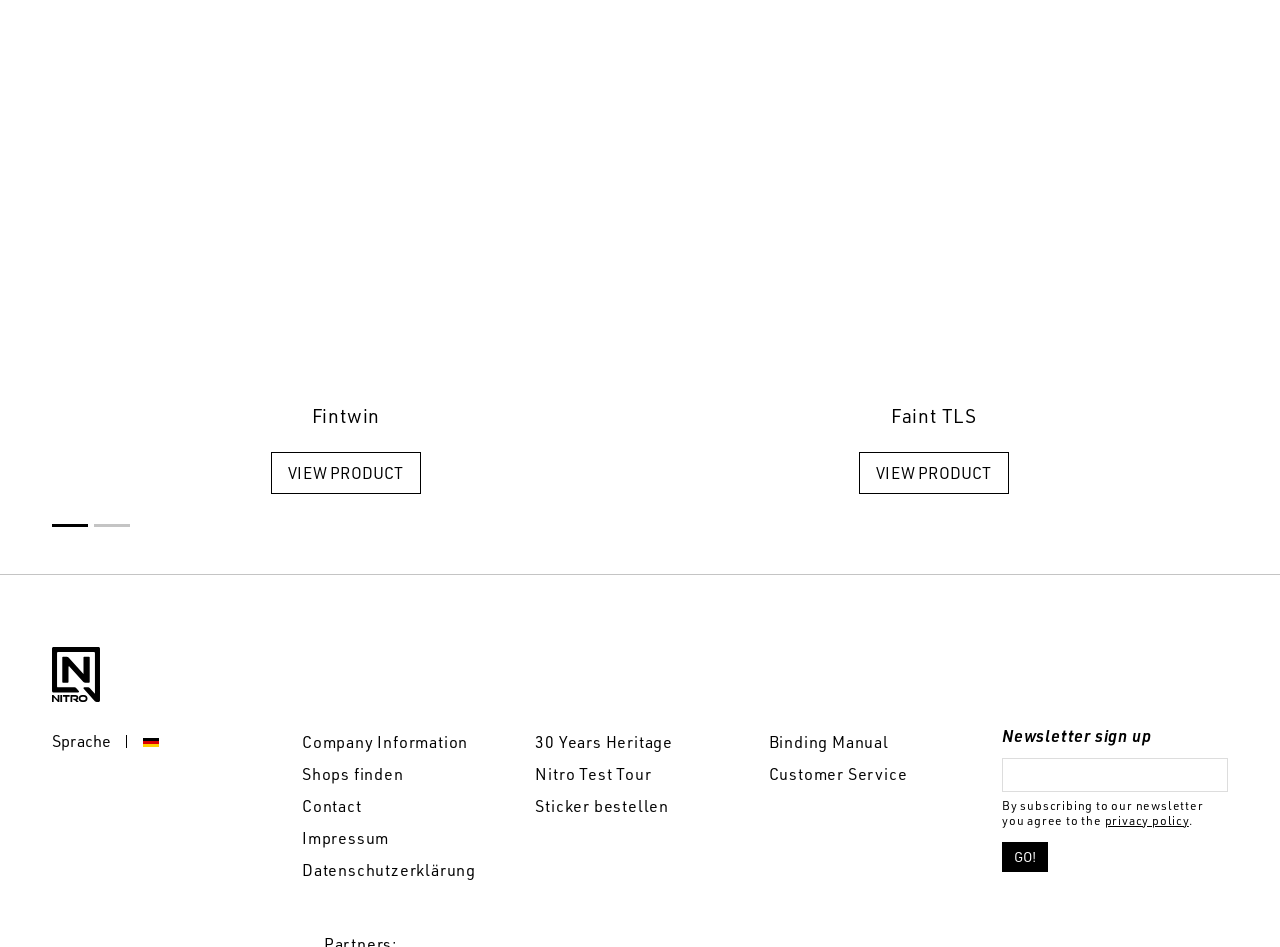Please identify the bounding box coordinates of the element's region that needs to be clicked to fulfill the following instruction: "Go to company information". The bounding box coordinates should consist of four float numbers between 0 and 1, i.e., [left, top, right, bottom].

[0.236, 0.771, 0.366, 0.794]